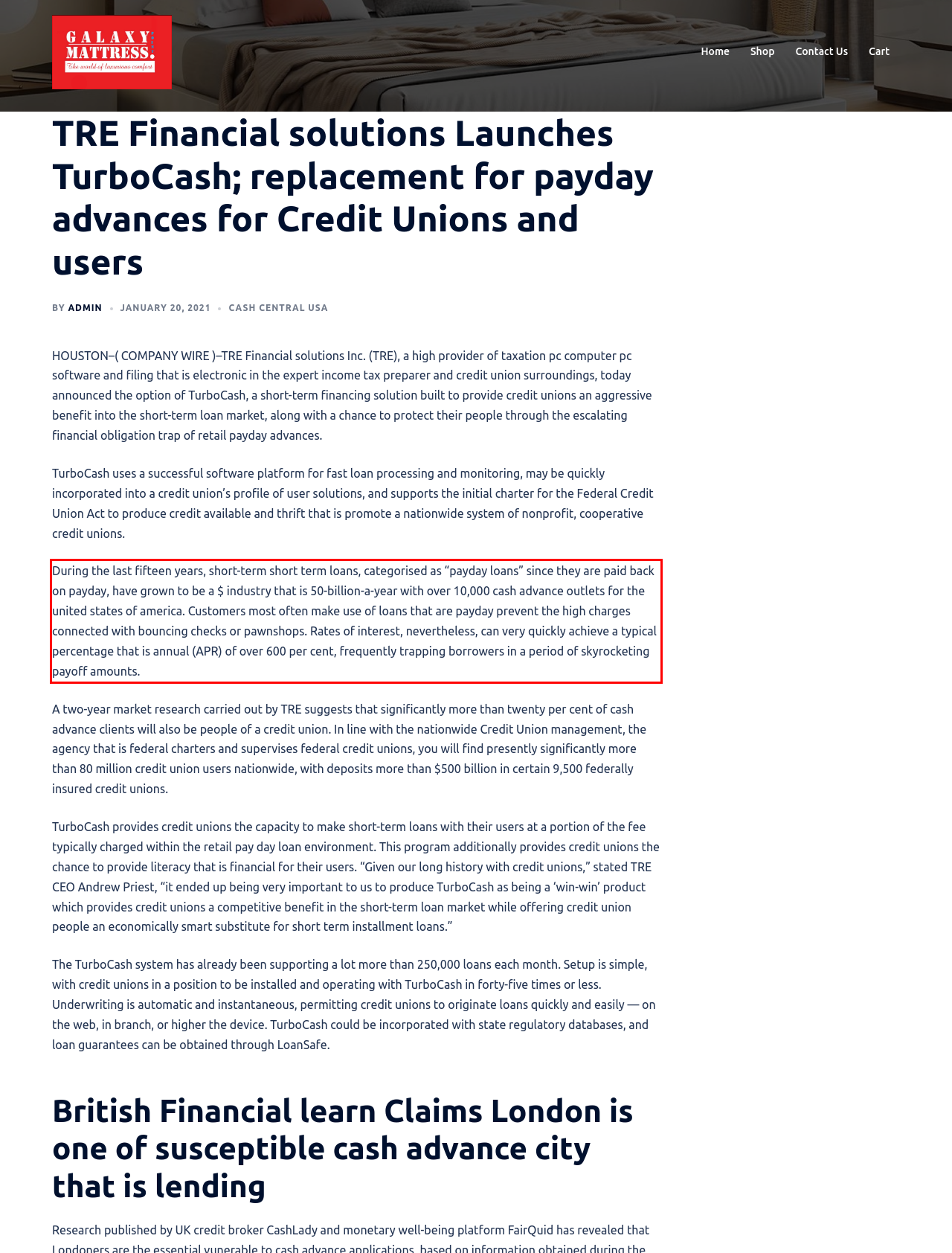Perform OCR on the text inside the red-bordered box in the provided screenshot and output the content.

During the last fifteen years, short-term short term loans, categorised as “payday loans” since they are paid back on payday, have grown to be a $ industry that is 50-billion-a-year with over 10,000 cash advance outlets for the united states of america. Customers most often make use of loans that are payday prevent the high charges connected with bouncing checks or pawnshops. Rates of interest, nevertheless, can very quickly achieve a typical percentage that is annual (APR) of over 600 per cent, frequently trapping borrowers in a period of skyrocketing payoff amounts.